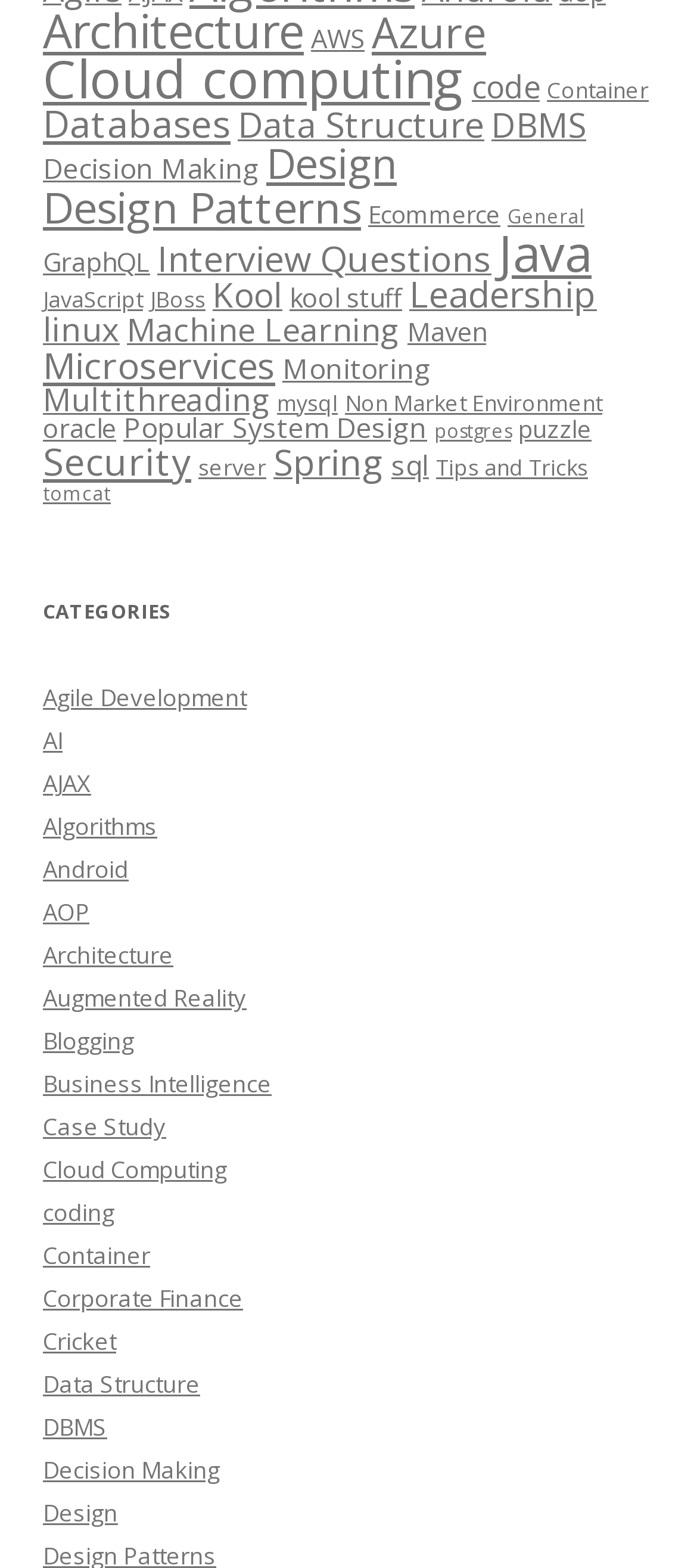Locate the bounding box for the described UI element: "Tips and Tricks". Ensure the coordinates are four float numbers between 0 and 1, formatted as [left, top, right, bottom].

[0.626, 0.288, 0.844, 0.307]